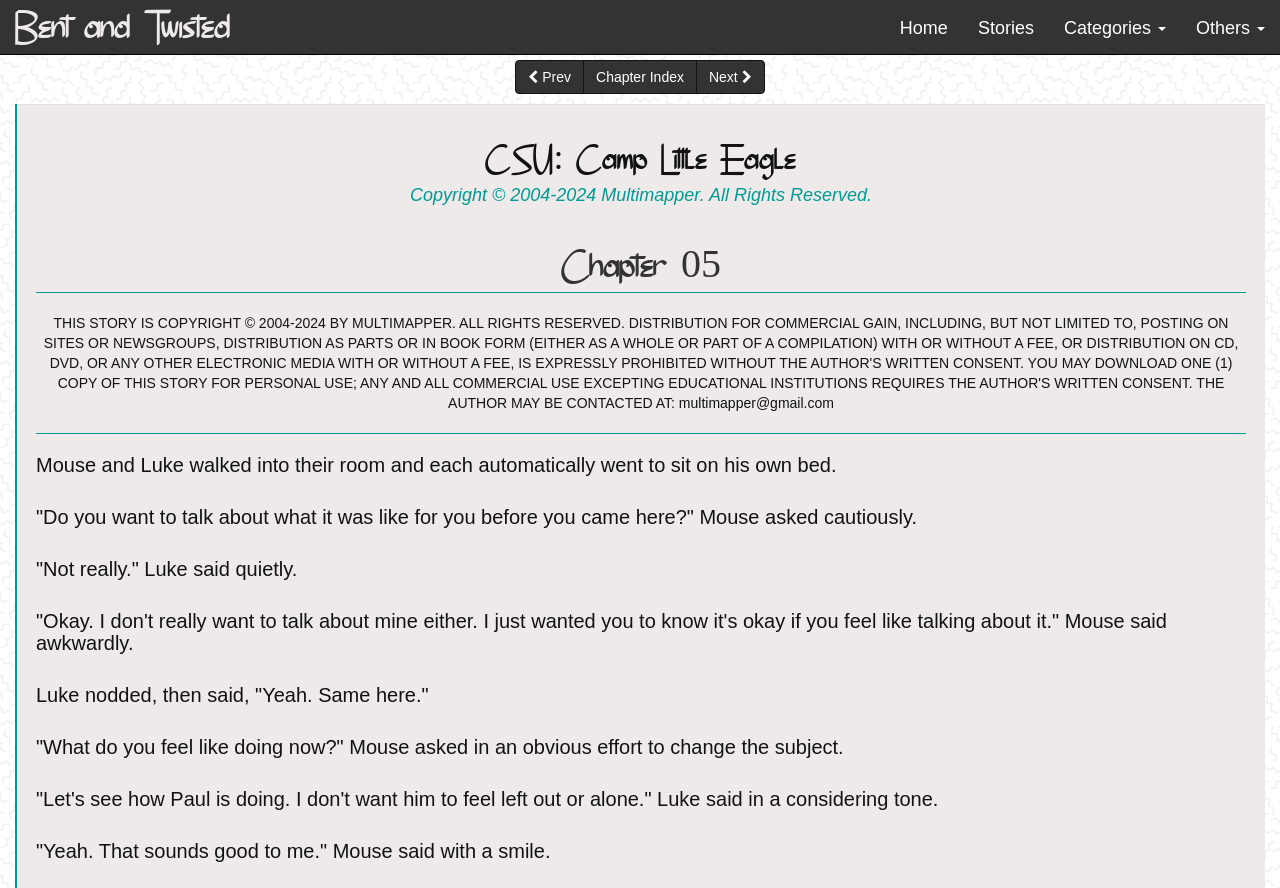Please identify the bounding box coordinates of the element that needs to be clicked to execute the following command: "go to home page". Provide the bounding box using four float numbers between 0 and 1, formatted as [left, top, right, bottom].

[0.691, 0.0, 0.752, 0.056]